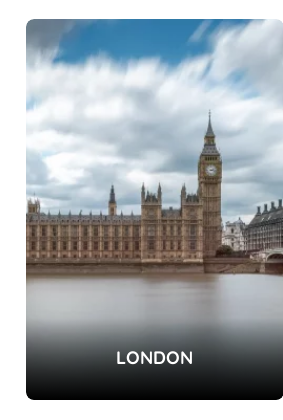Describe the image with as much detail as possible.

The image captures a stunning view of the iconic Houses of Parliament in London, with the renowned clock tower, Big Ben, prominently featured. The photograph is set against a dramatic sky filled with dynamic clouds, creating an atmospheric backdrop that highlights the grandeur of this historic building. The bottom of the image showcases the name "LONDON" in bold, clear lettering, emphasizing the city's significance as a cultural and political hub. The calm waters of the Thames River reflect the architectural beauty of the structures, inviting viewers to experience the essence of this vibrant metropolis.